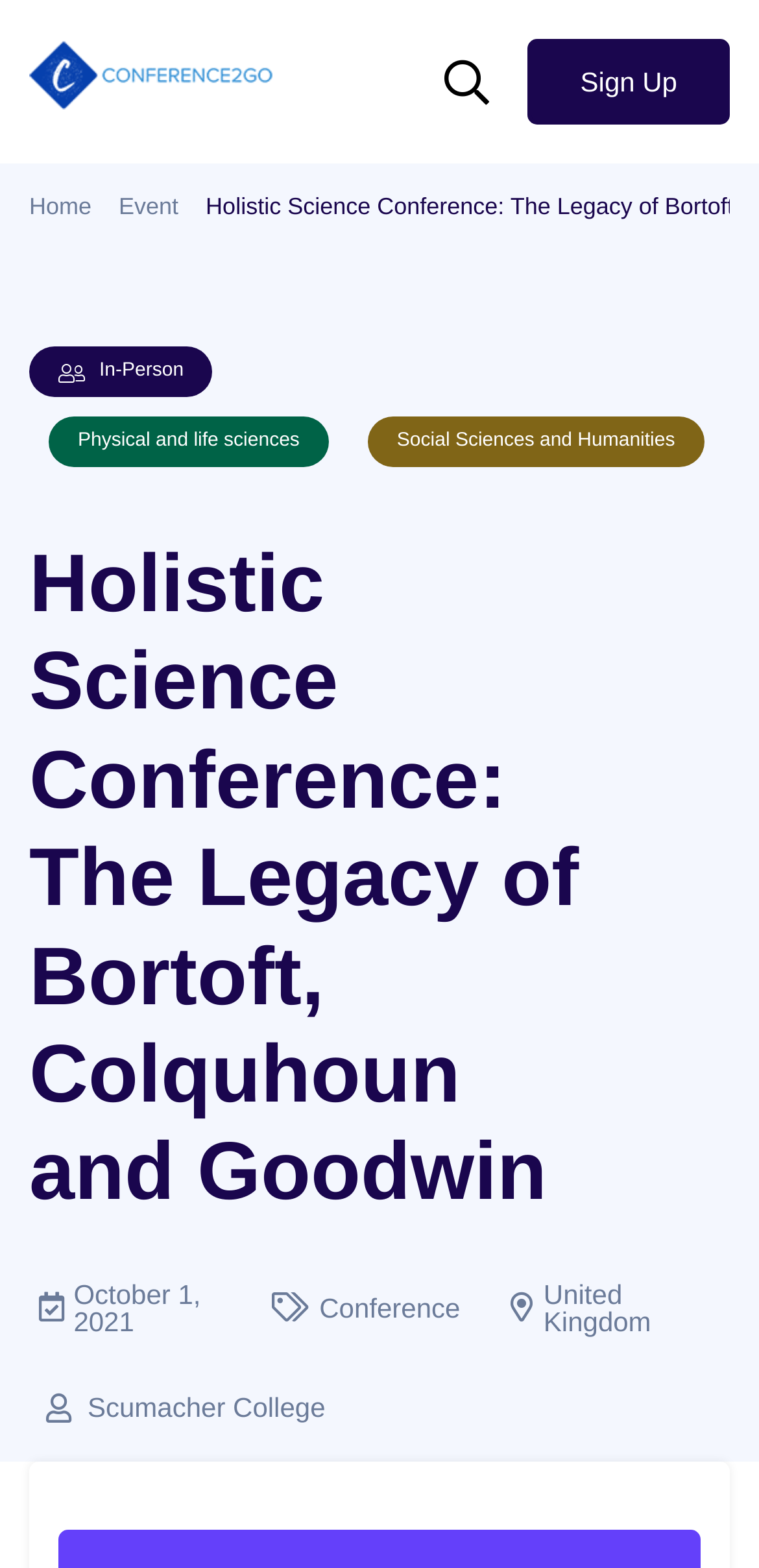What is the name of the college associated with the conference?
Analyze the image and provide a thorough answer to the question.

I found the answer by looking at the link element on the webpage, which says ' Scumacher College'.